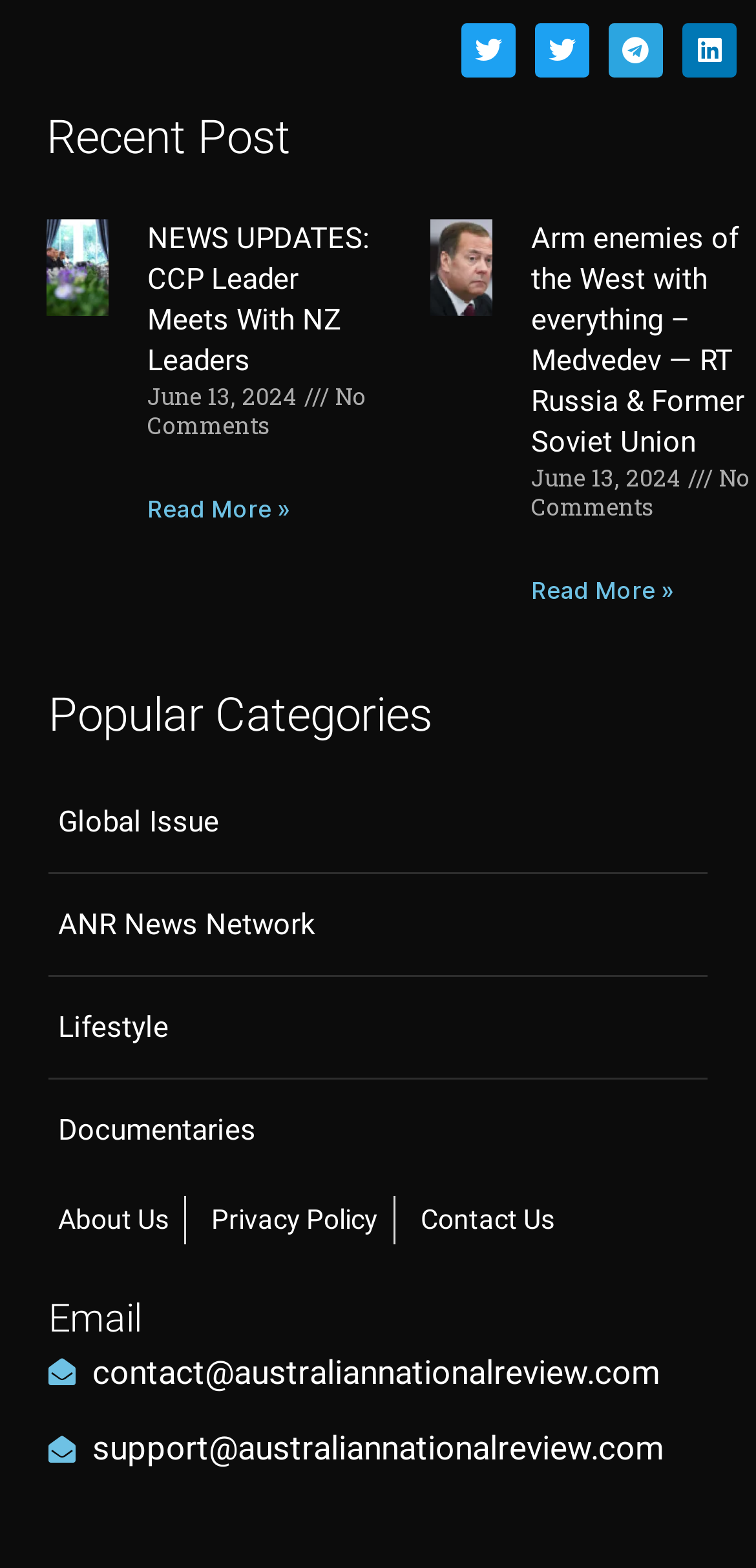Please identify the bounding box coordinates of the region to click in order to complete the given instruction: "Check the price of RAPICCA Heat Resistant BBQ Grill Gloves". The coordinates should be four float numbers between 0 and 1, i.e., [left, top, right, bottom].

None